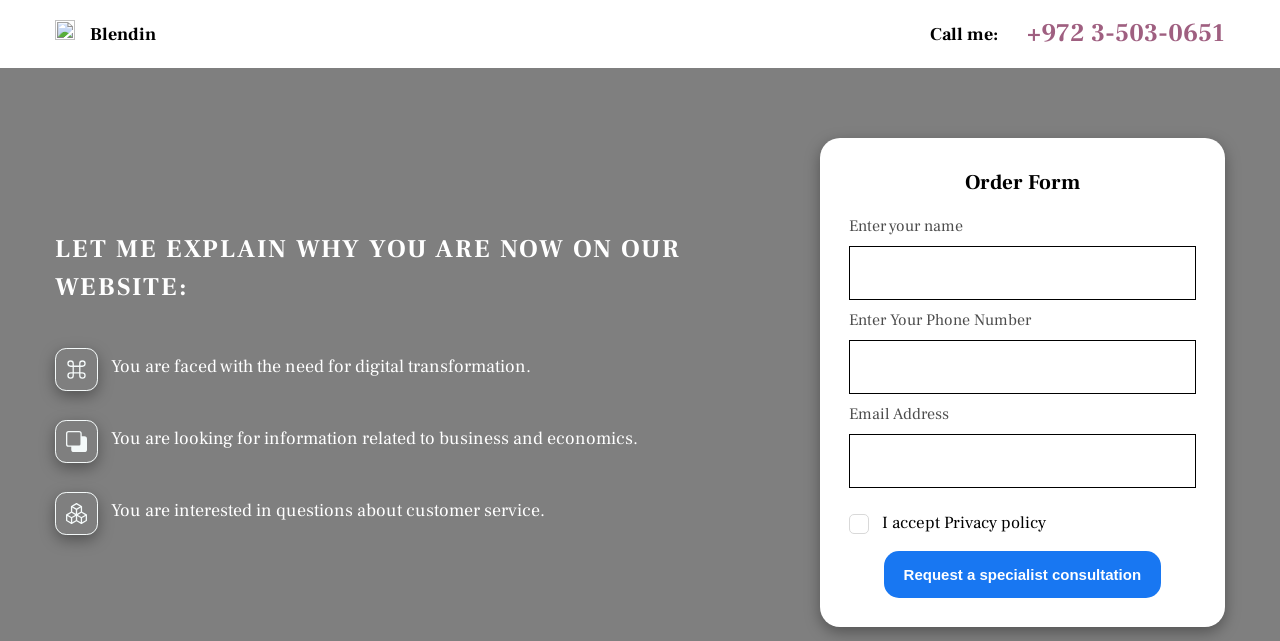Please identify the bounding box coordinates of the region to click in order to complete the given instruction: "Request a specialist consultation". The coordinates should be four float numbers between 0 and 1, i.e., [left, top, right, bottom].

[0.69, 0.86, 0.907, 0.933]